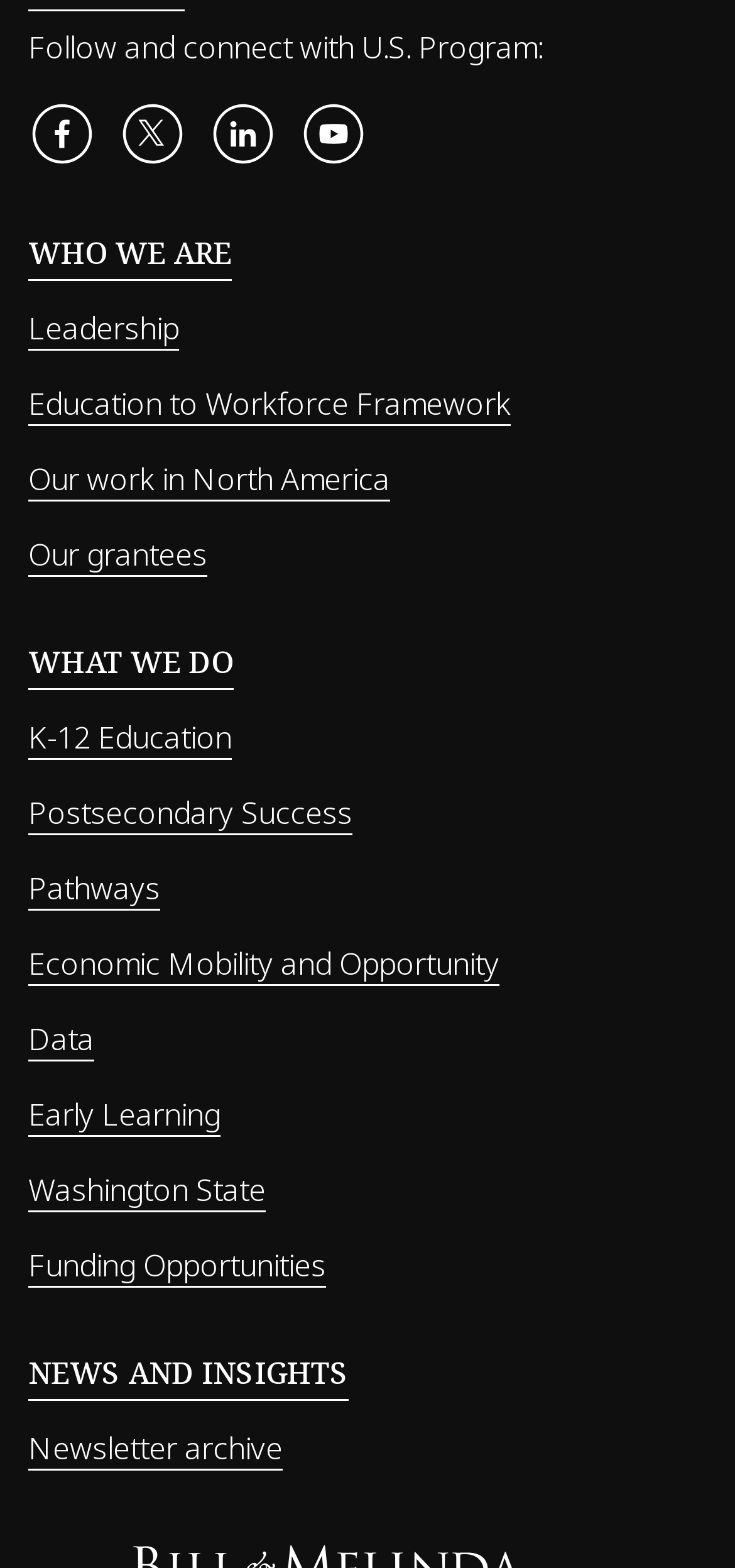Please locate the bounding box coordinates of the region I need to click to follow this instruction: "Enter a search query".

None